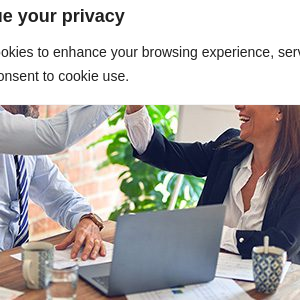Paint a vivid picture of the image with your description.

The image illustrates a moment of good rapport in a workplace setting, capturing two professionals engaged in a cheerful high five. The scene emphasizes the importance of positive interaction and connection in building relationships at work. With a backdrop of a collaborative environment, featuring a neatly arranged table with a laptop and mugs, the visual conveys a sense of teamwork and camaraderie. This exemplifies the article's theme on creating good rapport, highlighting how friendly gestures can foster better communication and enhance professional relationships.